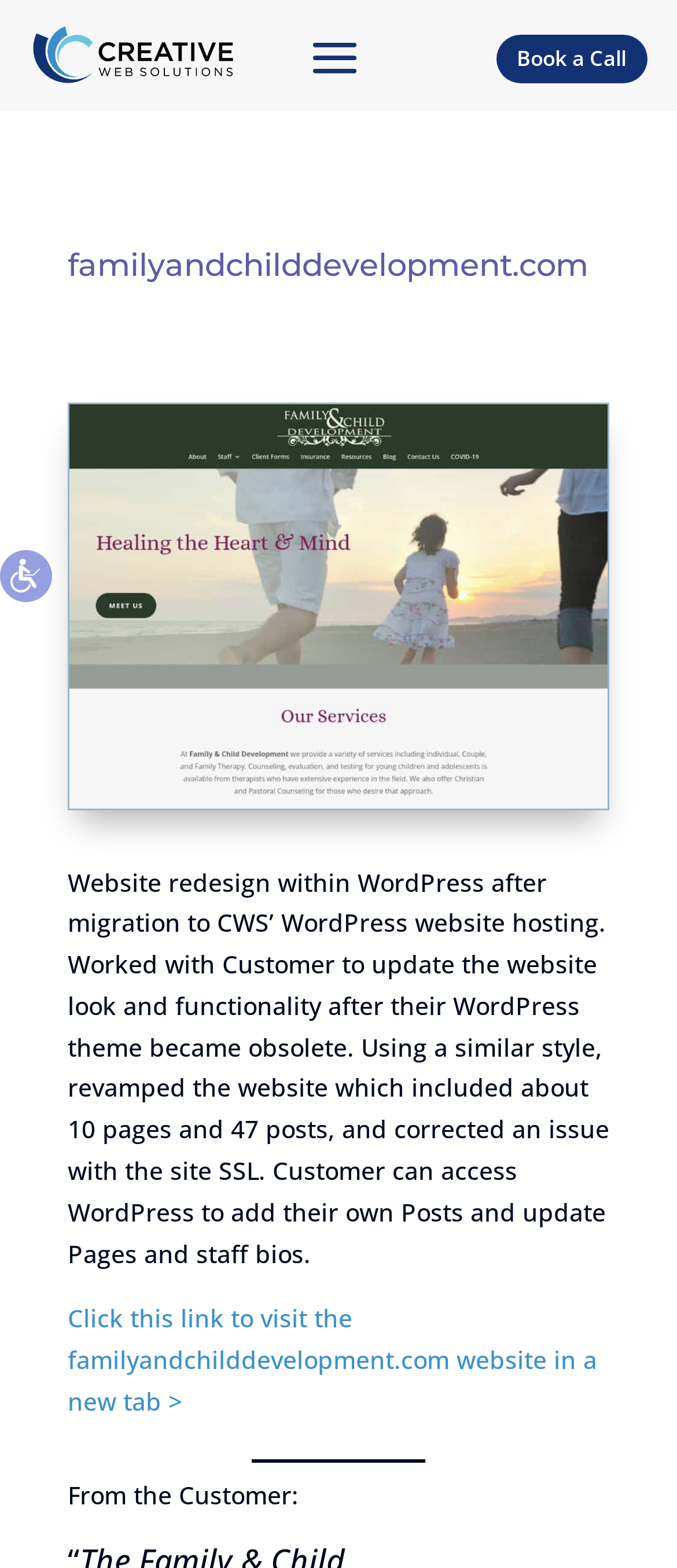What is the orientation of the separator element?
Kindly offer a comprehensive and detailed response to the question.

The separator element has a horizontal orientation, as indicated by its bounding box coordinates and the 'orientation: horizontal' description. This element is likely used to visually separate different sections of the webpage.